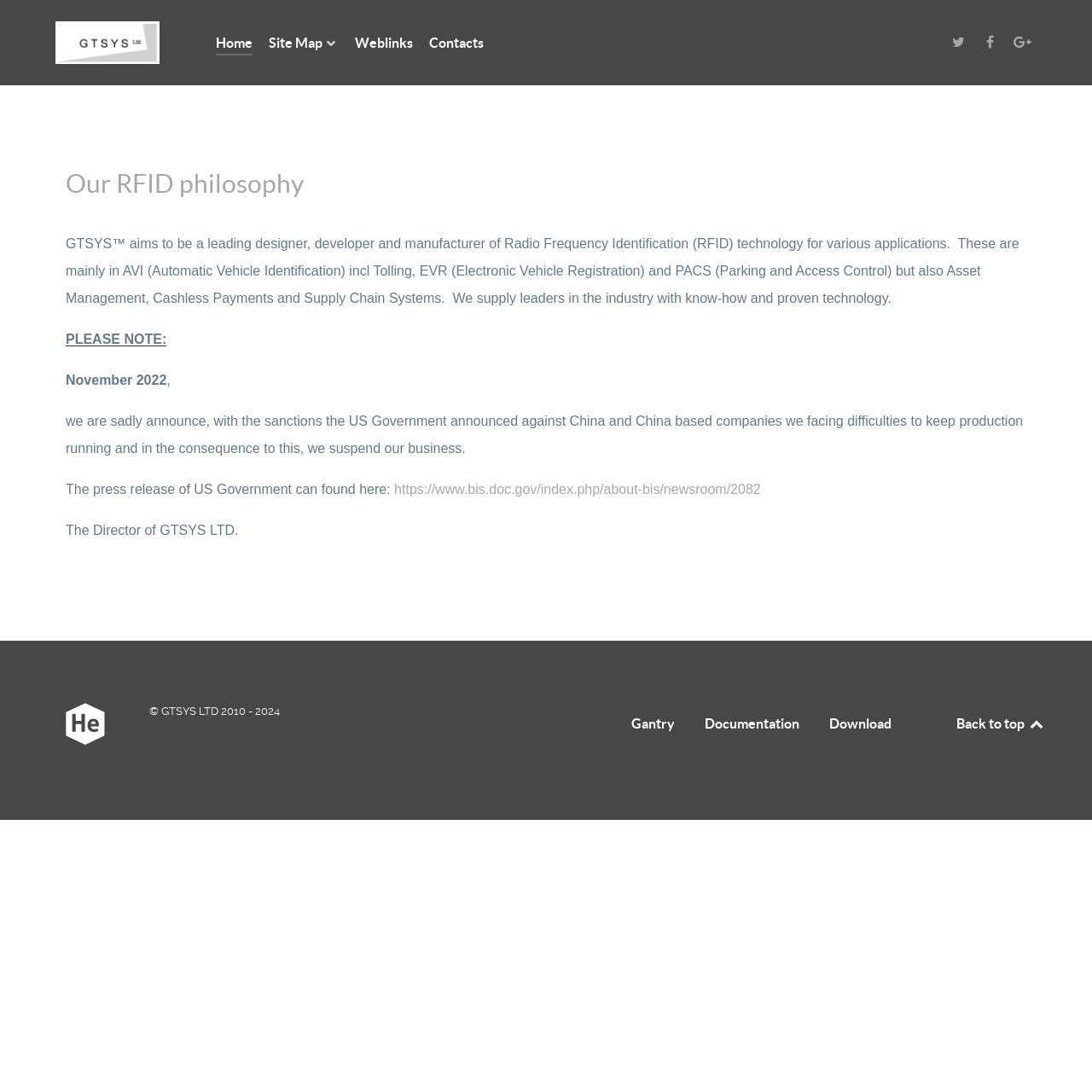What is the company's RFID philosophy?
Refer to the image and provide a detailed answer to the question.

Based on the webpage content, the company's RFID philosophy is to be a leading designer, developer, and manufacturer of Radio Frequency Identification (RFID) technology for various applications, including AVI, EVR, PACS, Asset Management, Cashless Payments, and Supply Chain Systems.